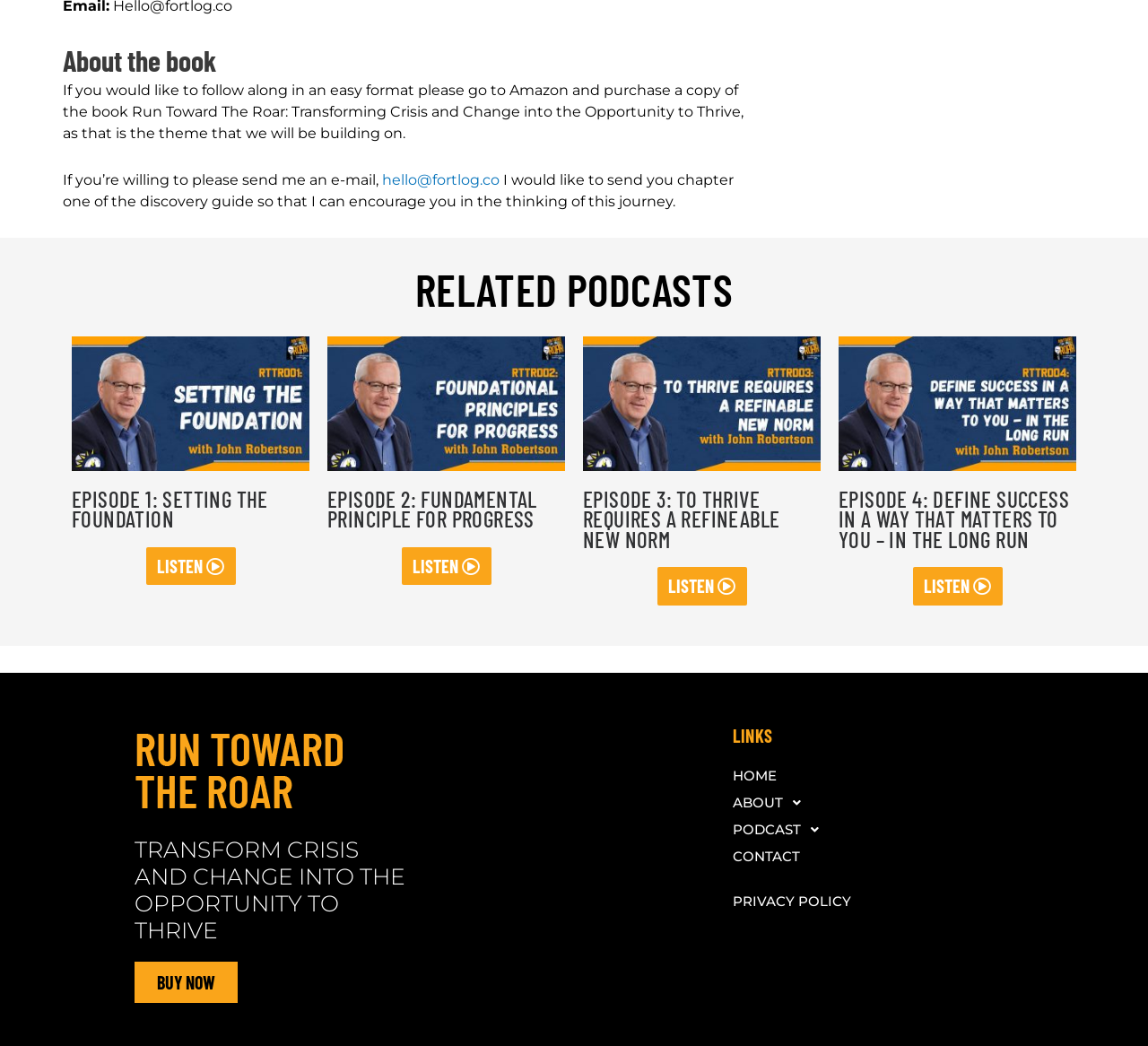Please identify the bounding box coordinates of the element that needs to be clicked to perform the following instruction: "Click the 'hello@fortlog.co' email link".

[0.333, 0.164, 0.435, 0.18]